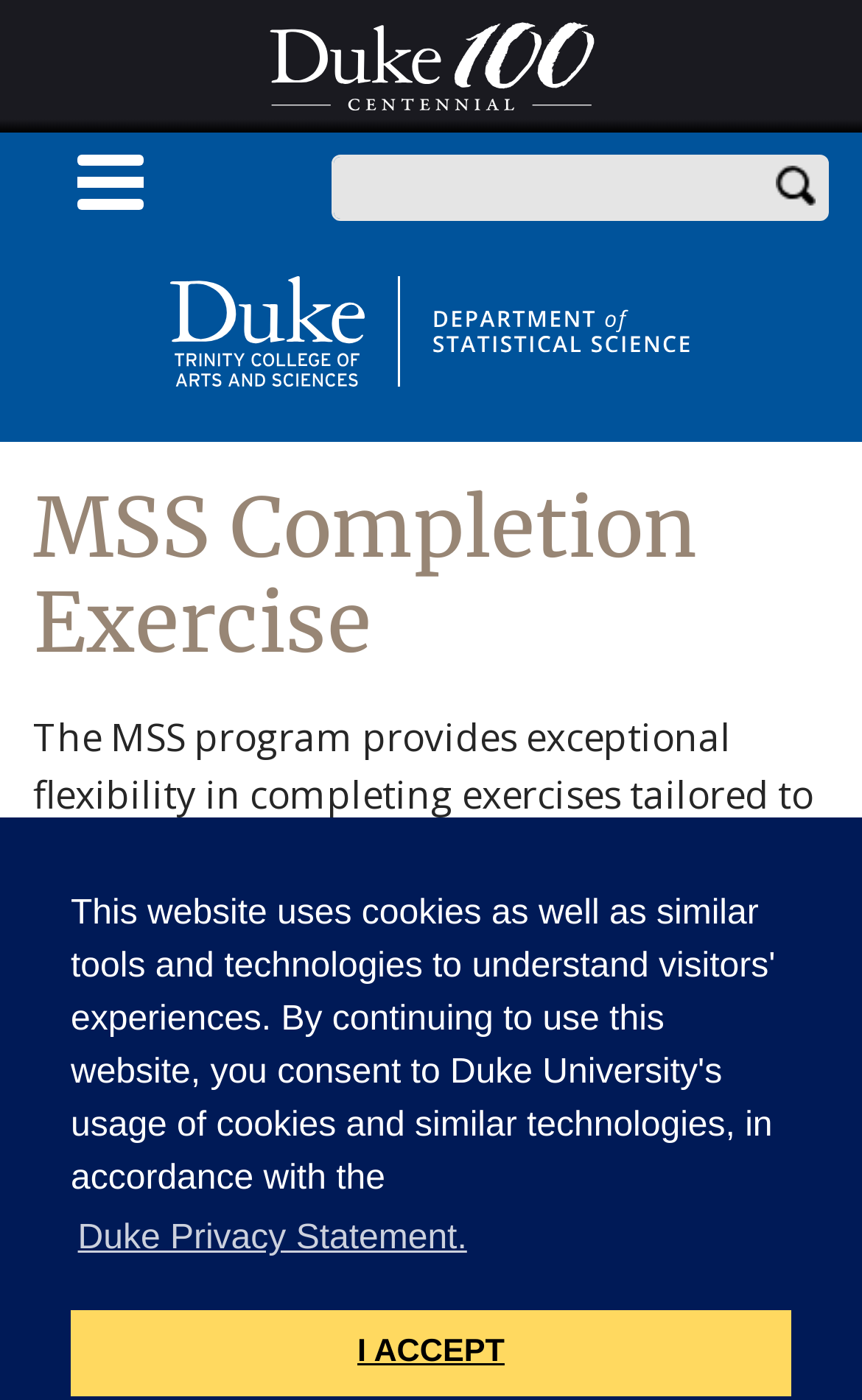Please determine the bounding box coordinates for the UI element described as: "Menu".

[0.038, 0.095, 0.218, 0.166]